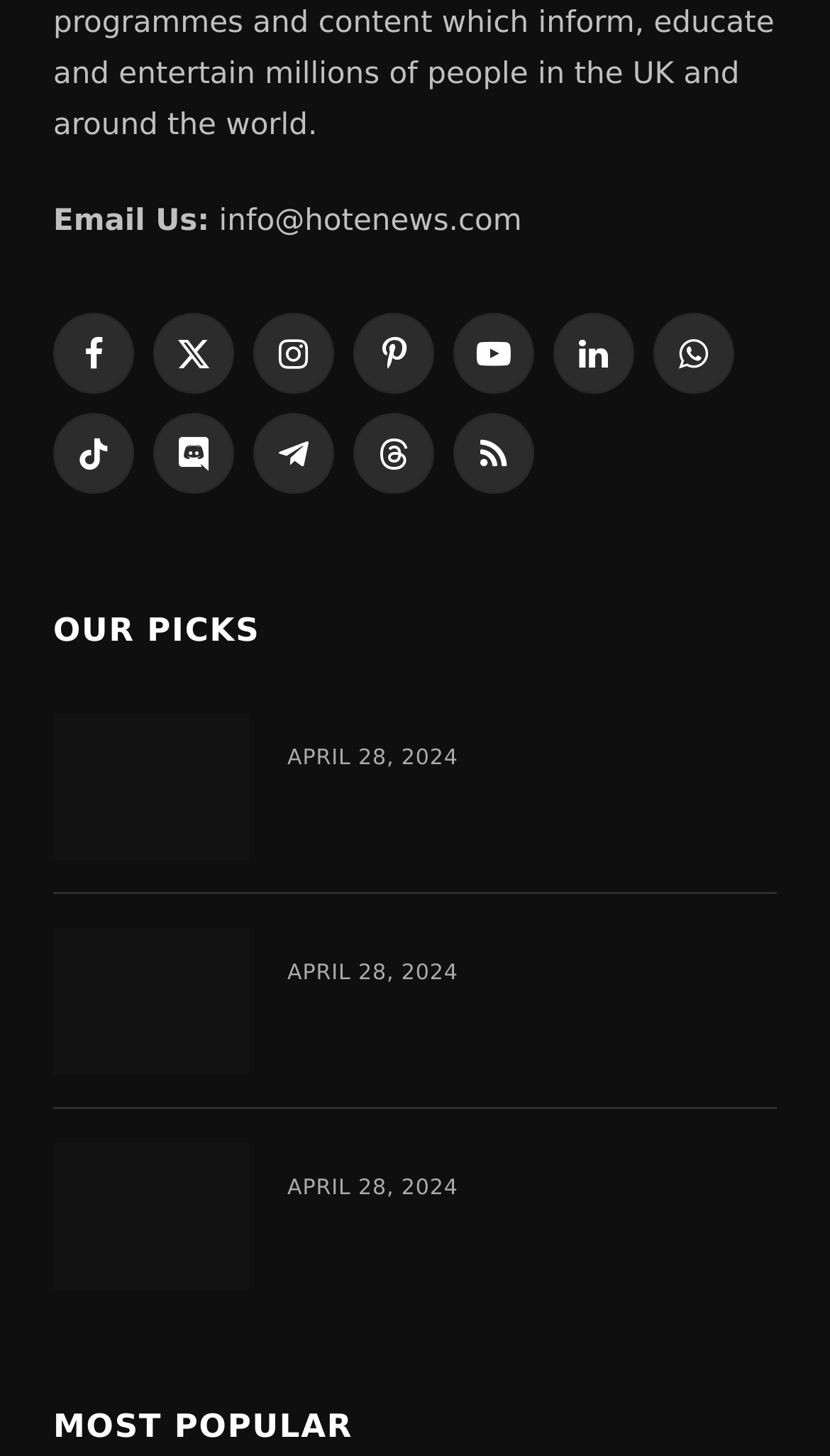Give a one-word or short phrase answer to this question: 
What is the title of the second section?

MOST POPULAR